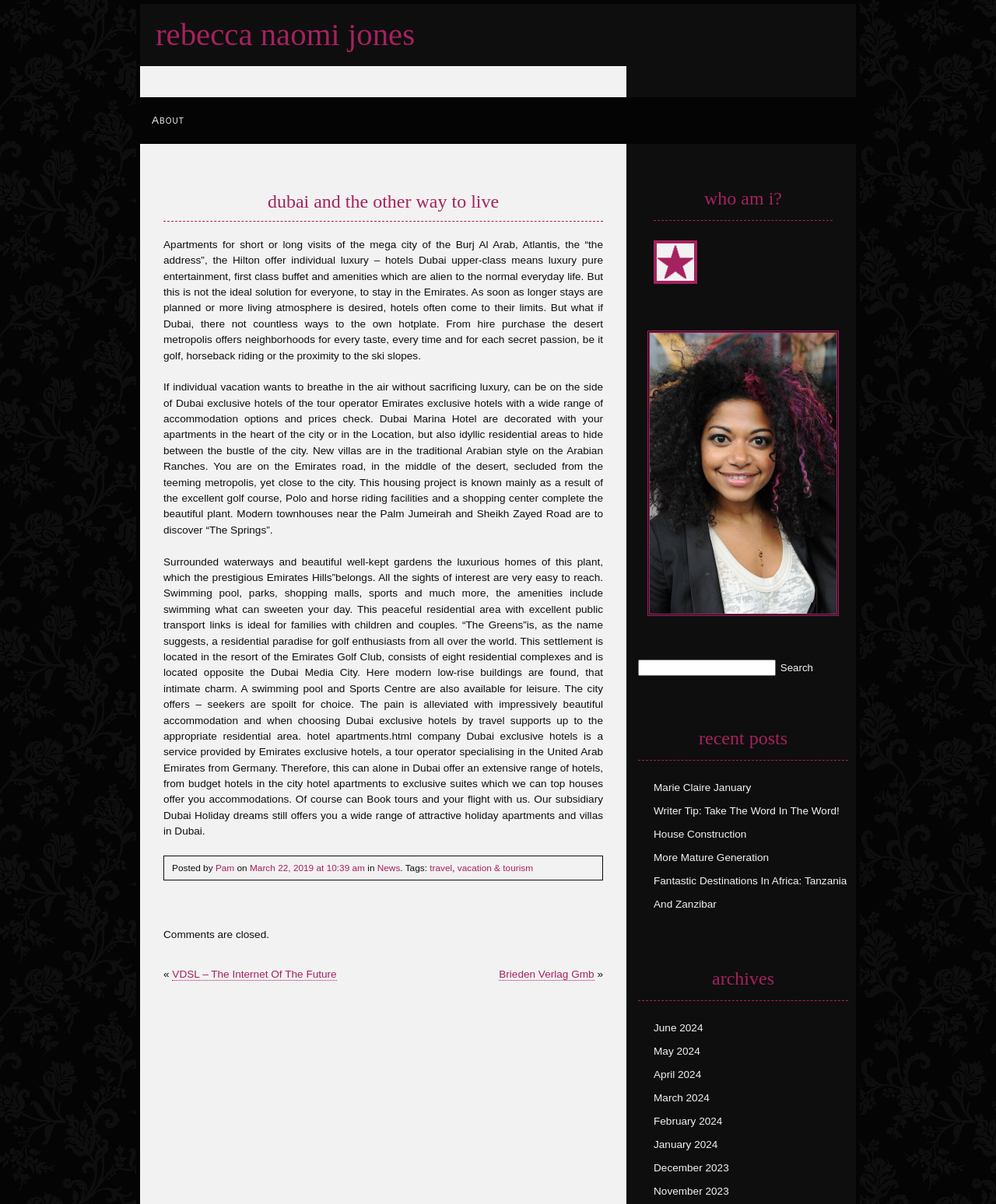Find the bounding box coordinates for the area that must be clicked to perform this action: "Click on the 'News' link".

[0.379, 0.716, 0.402, 0.725]